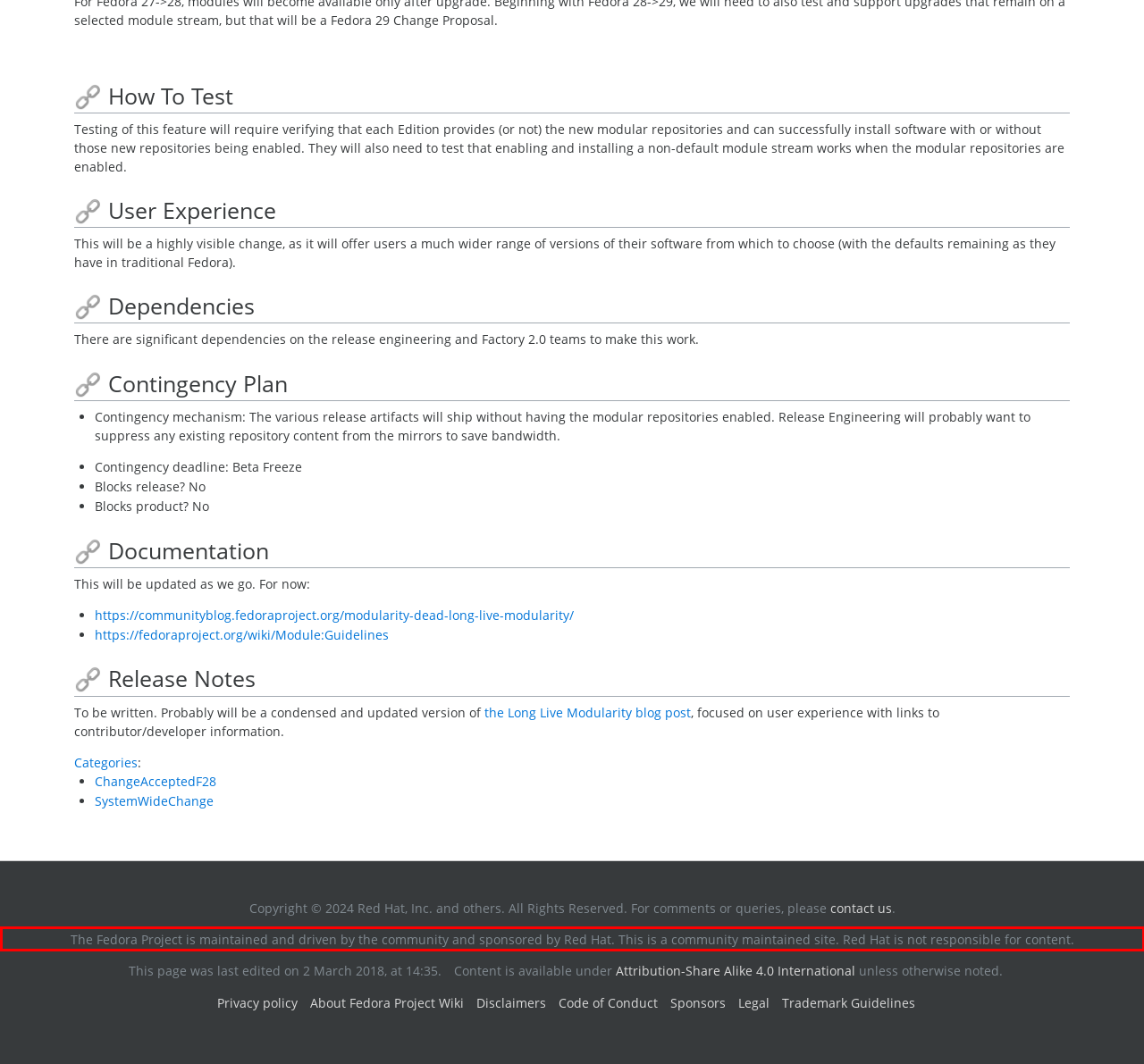Given a webpage screenshot, locate the red bounding box and extract the text content found inside it.

The Fedora Project is maintained and driven by the community and sponsored by Red Hat. This is a community maintained site. Red Hat is not responsible for content.